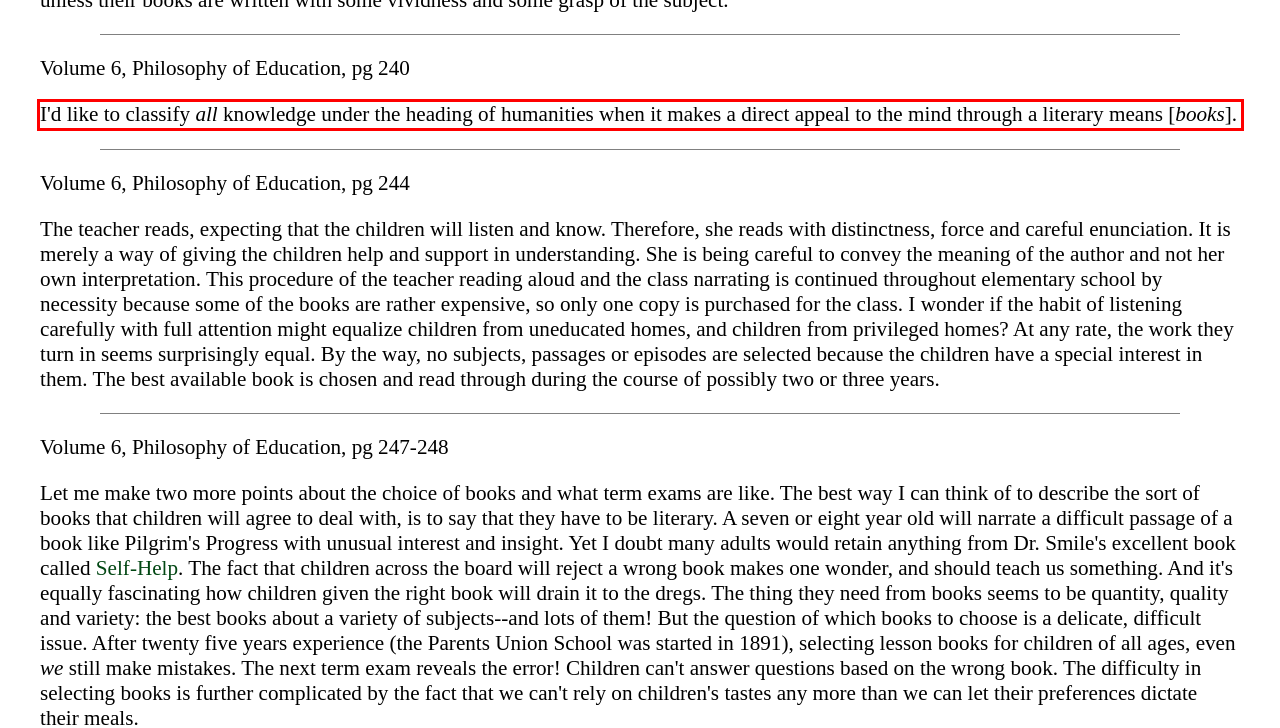Please take the screenshot of the webpage, find the red bounding box, and generate the text content that is within this red bounding box.

I'd like to classify all knowledge under the heading of humanities when it makes a direct appeal to the mind through a literary means [books].